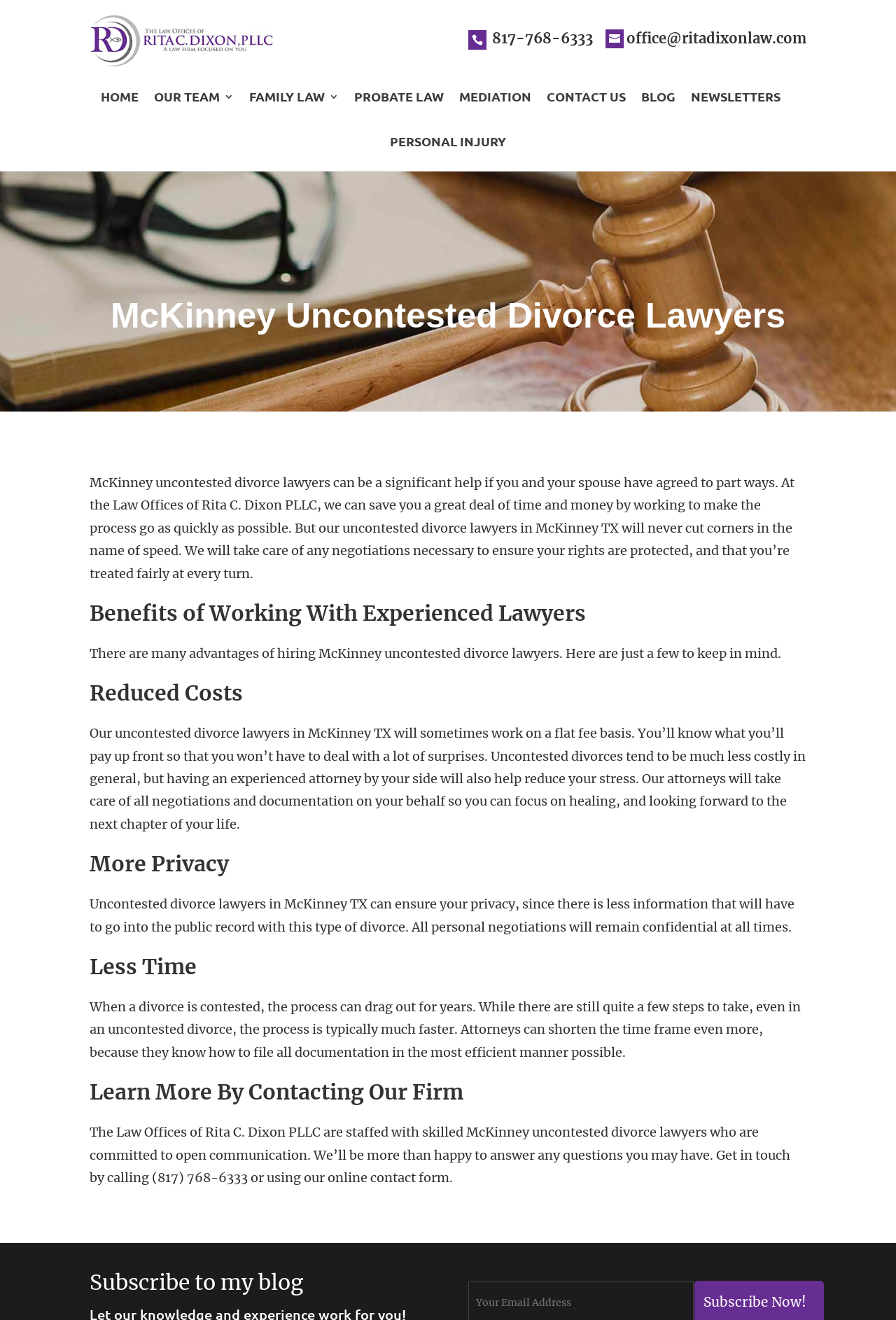Examine the image and give a thorough answer to the following question:
What type of law does the Law Offices of Rita C. Dixon PLLC specialize in?

I found this information by looking at the link elements in the navigation menu, which includes 'FAMILY LAW 3' as one of the options.